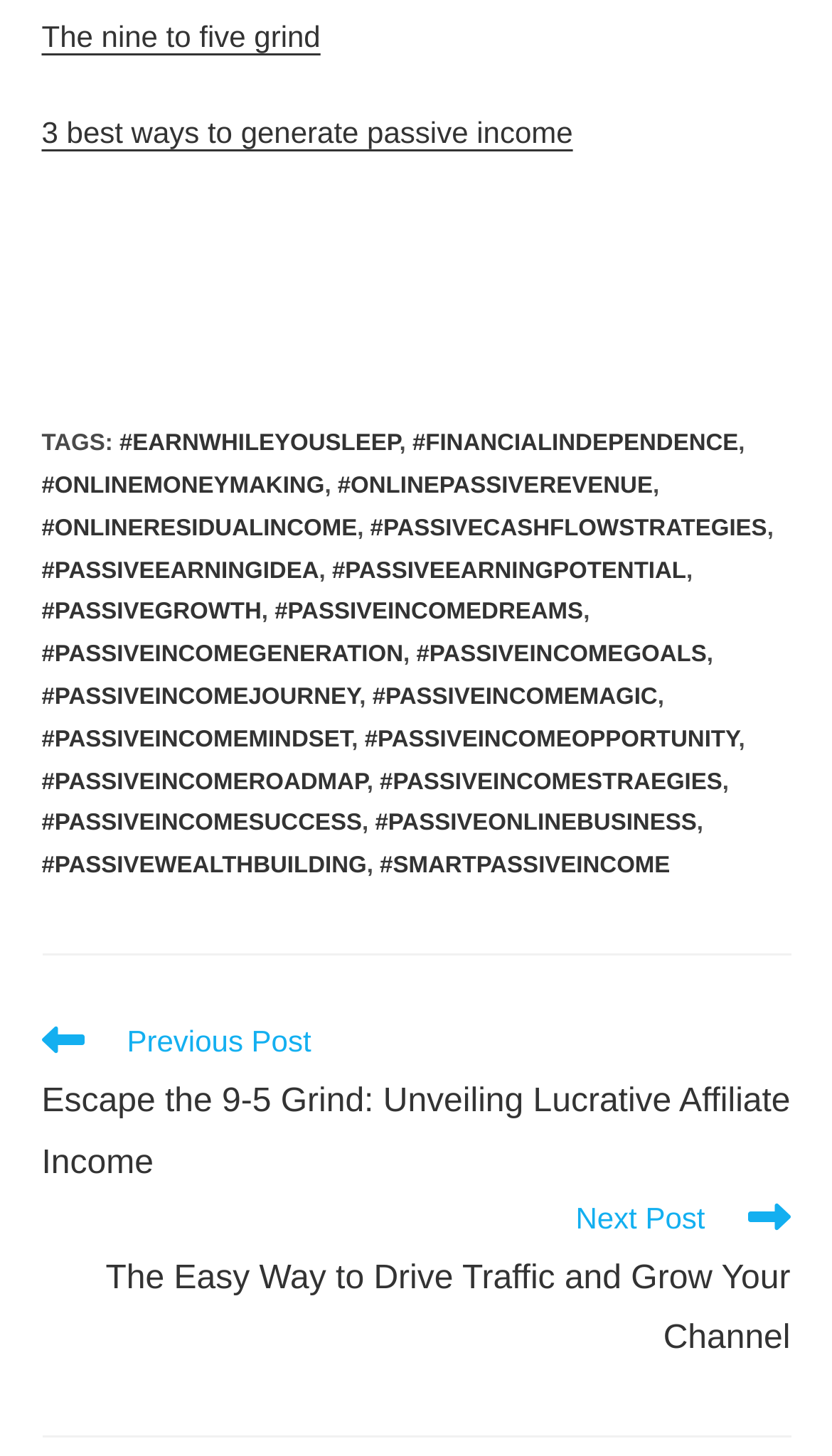Locate the bounding box coordinates of the clickable element to fulfill the following instruction: "View the previous post about Escape the 9-5 Grind: Unveiling Lucrative Affiliate Income". Provide the coordinates as four float numbers between 0 and 1 in the format [left, top, right, bottom].

[0.05, 0.7, 0.95, 0.821]